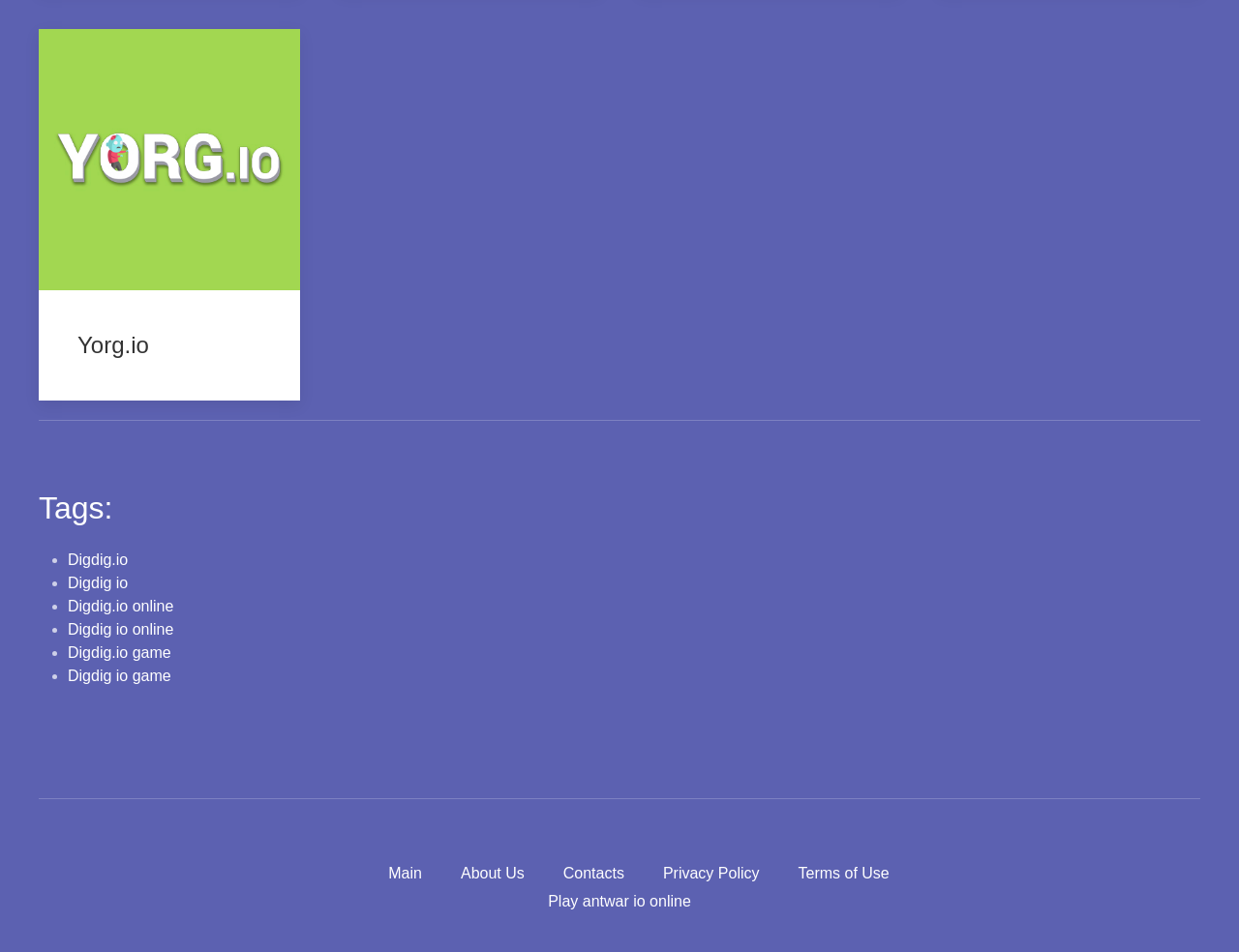What are the tags listed on the webpage?
Respond with a short answer, either a single word or a phrase, based on the image.

Digdig.io, Digdig io, etc.